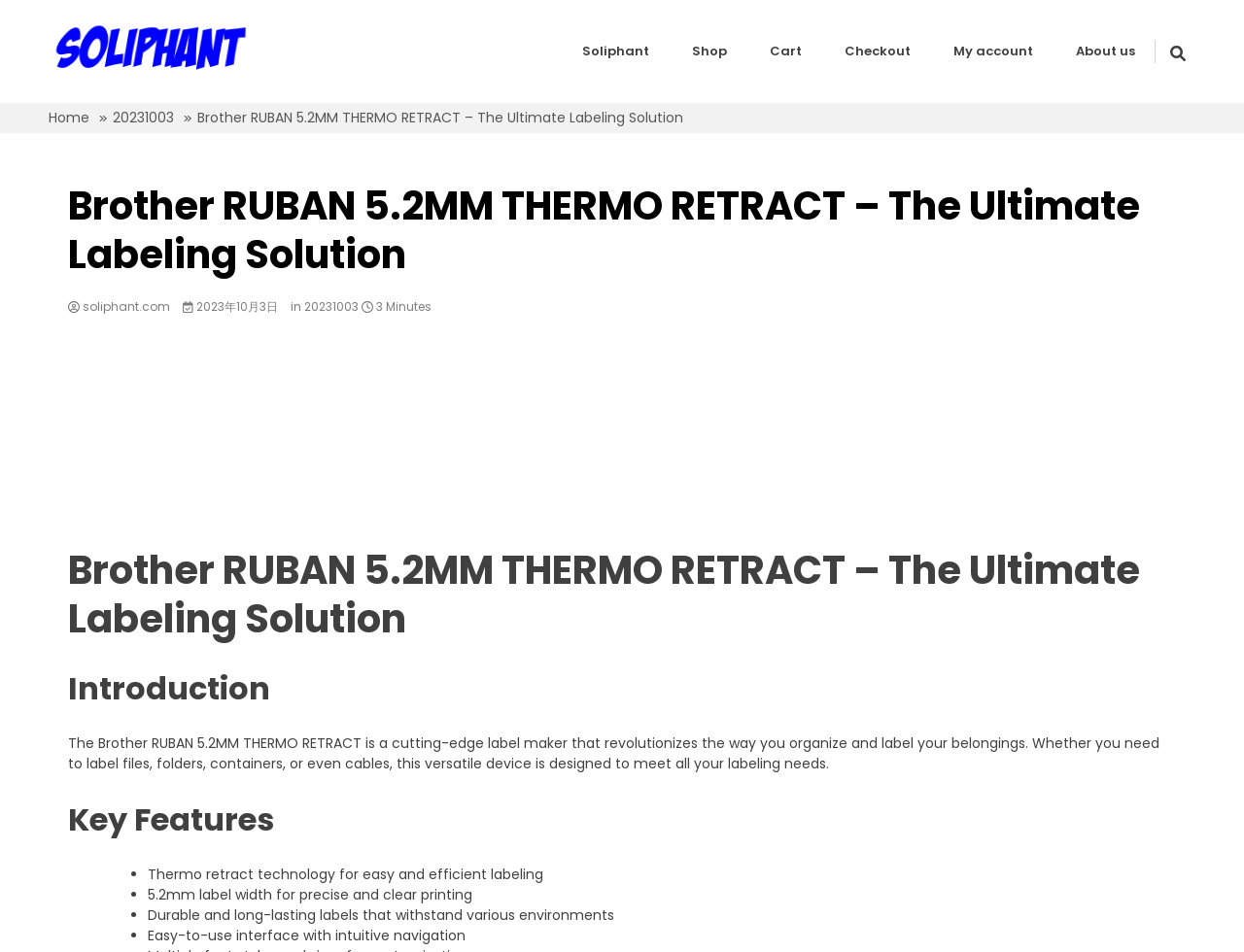What is the width of the labels printed by the label maker?
Please provide a comprehensive answer to the question based on the webpage screenshot.

The width of the labels printed by the label maker can be found in the list of key features, where it is mentioned that the label maker has a '5.2mm label width for precise and clear printing'.